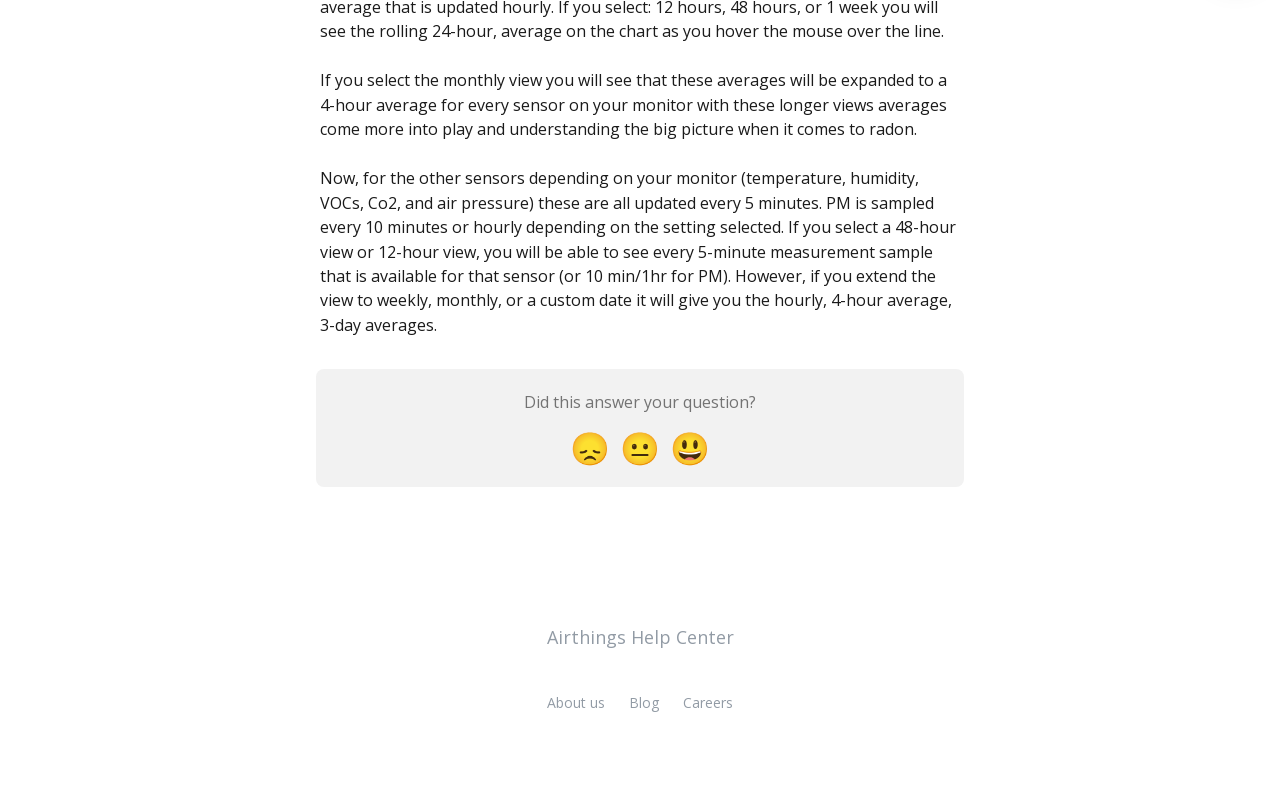Given the element description "About us" in the screenshot, predict the bounding box coordinates of that UI element.

[0.427, 0.873, 0.473, 0.896]